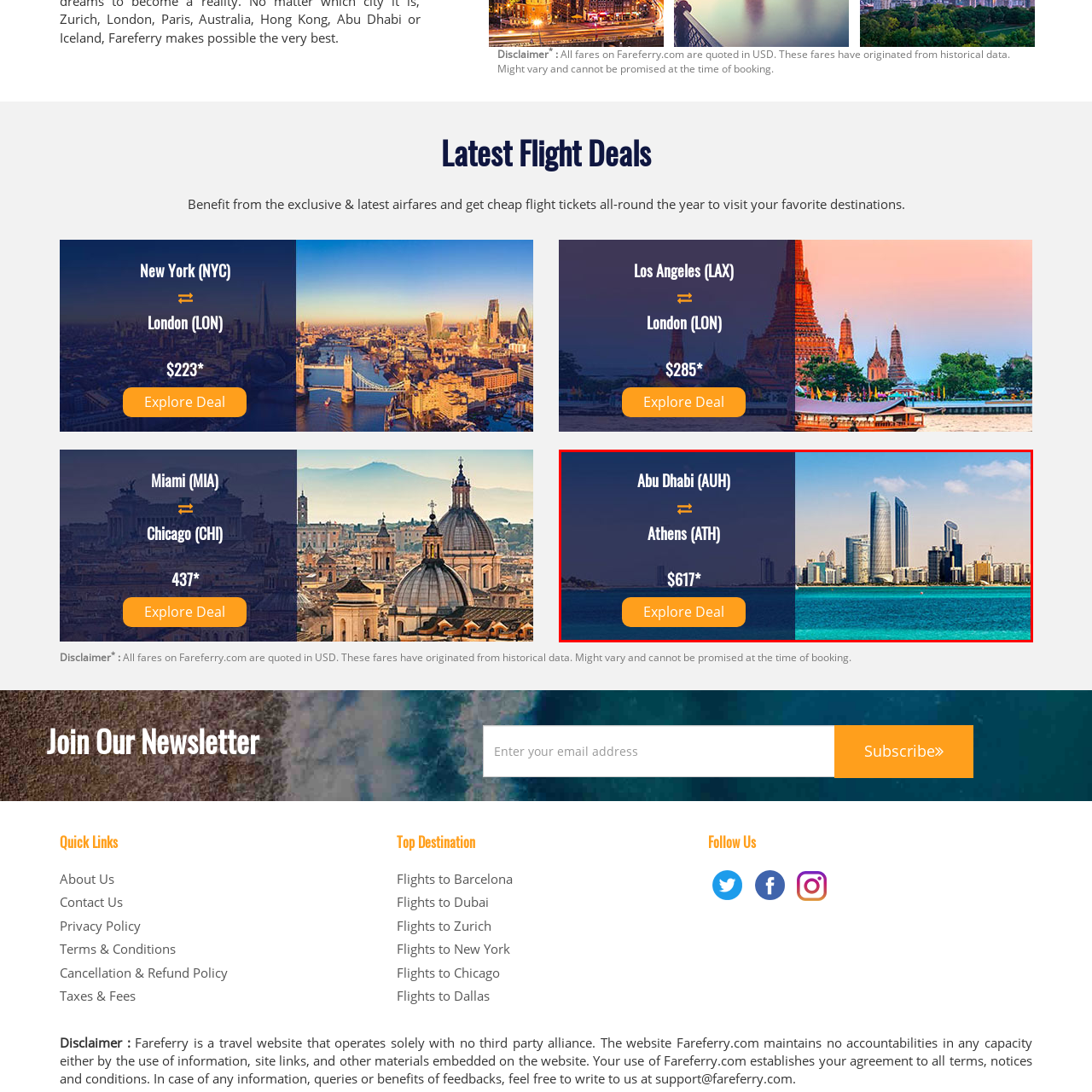What is the color of the 'Explore Deal' button?
Carefully examine the image within the red bounding box and provide a detailed answer to the question.

The caption describes the 'Explore Deal' button as bright orange, which is the color of the button that invites users to click for more information.